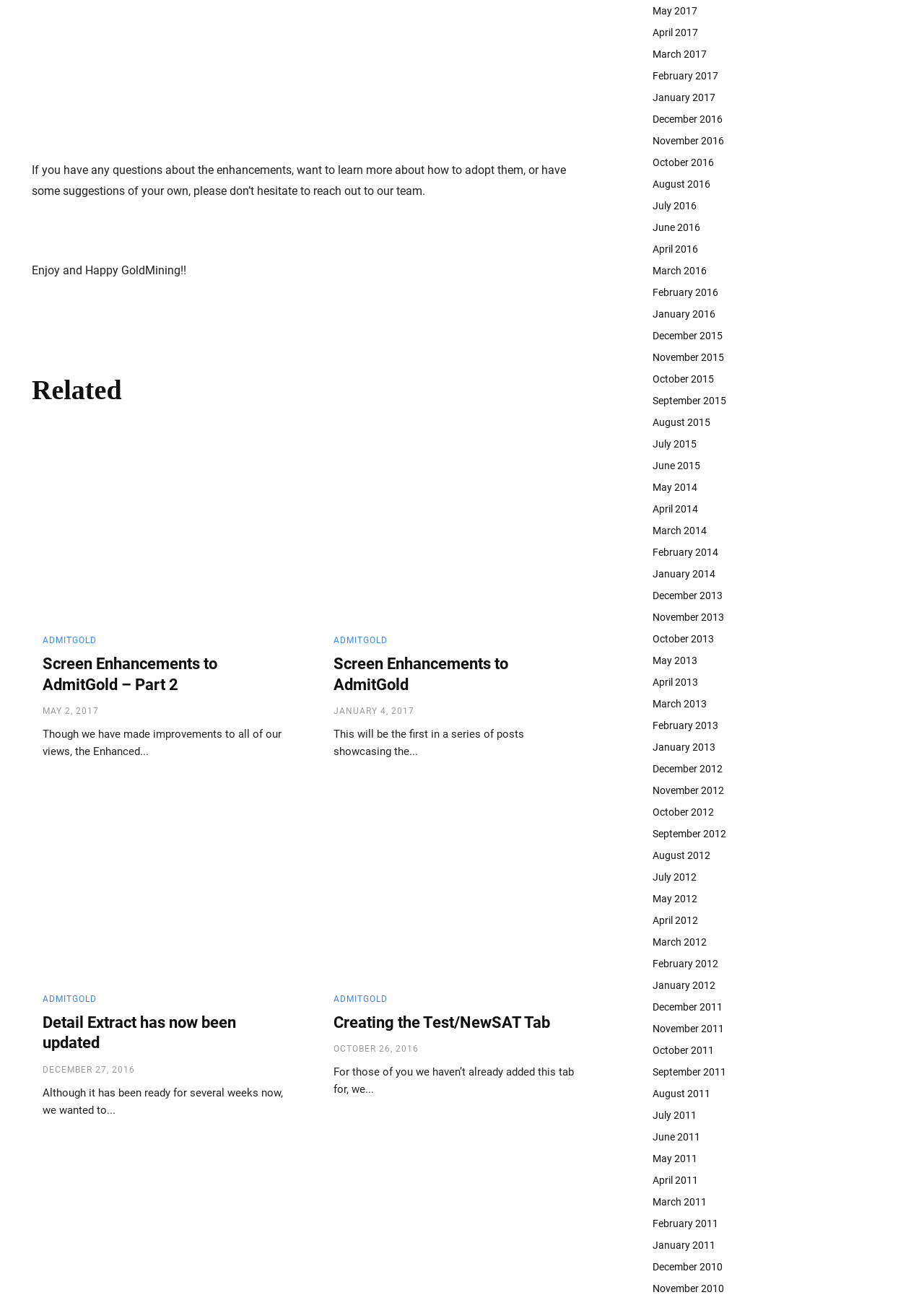What is the category of the posts on the webpage?
From the screenshot, provide a brief answer in one word or phrase.

Blog posts